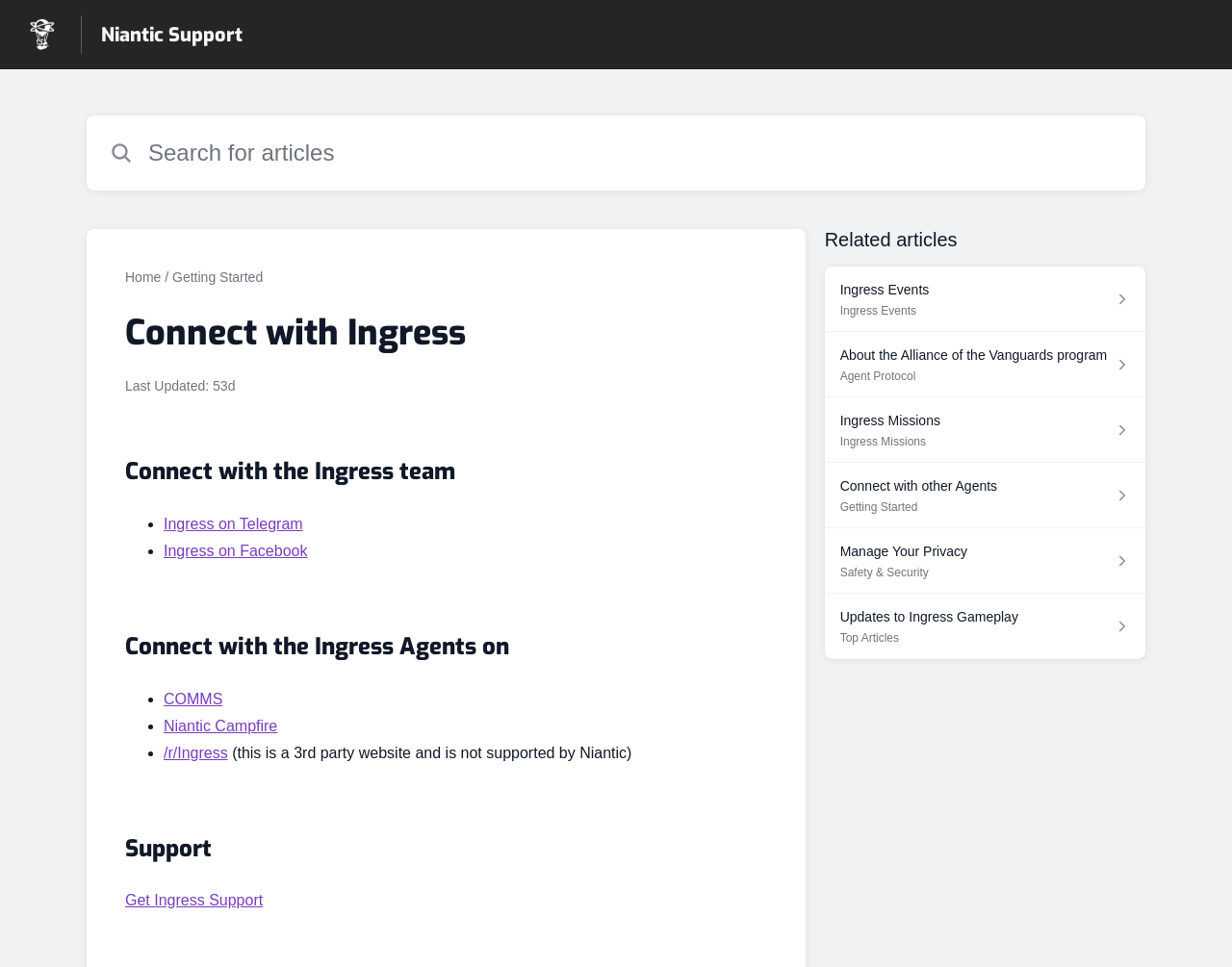What is the name of the third-party website mentioned on the webpage?
Utilize the image to construct a detailed and well-explained answer.

The webpage mentions '/r/Ingress' as a third-party website that is not supported by Niantic, indicating that it is a community-driven platform for Ingress agents.